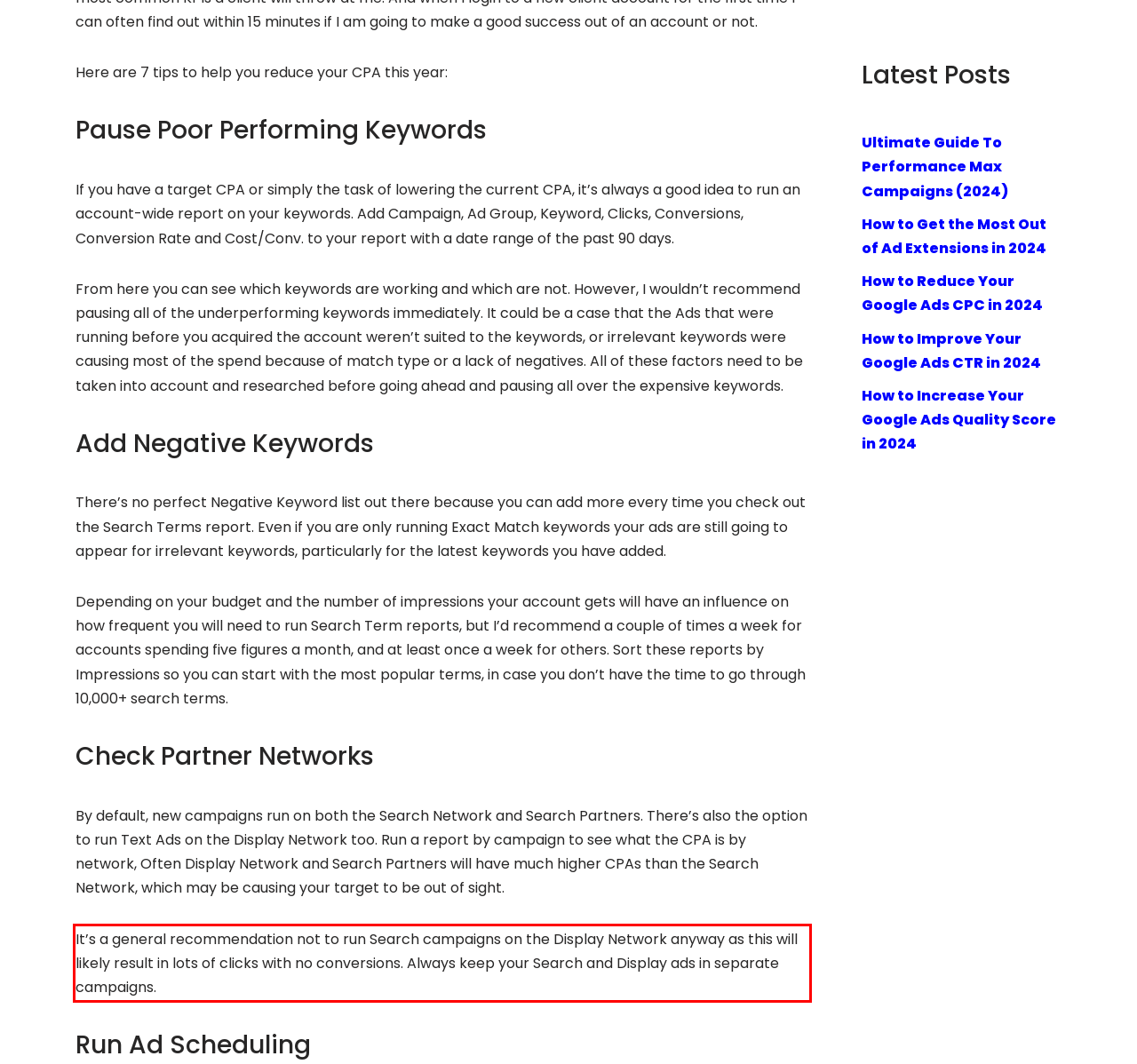Review the webpage screenshot provided, and perform OCR to extract the text from the red bounding box.

It’s a general recommendation not to run Search campaigns on the Display Network anyway as this will likely result in lots of clicks with no conversions. Always keep your Search and Display ads in separate campaigns.